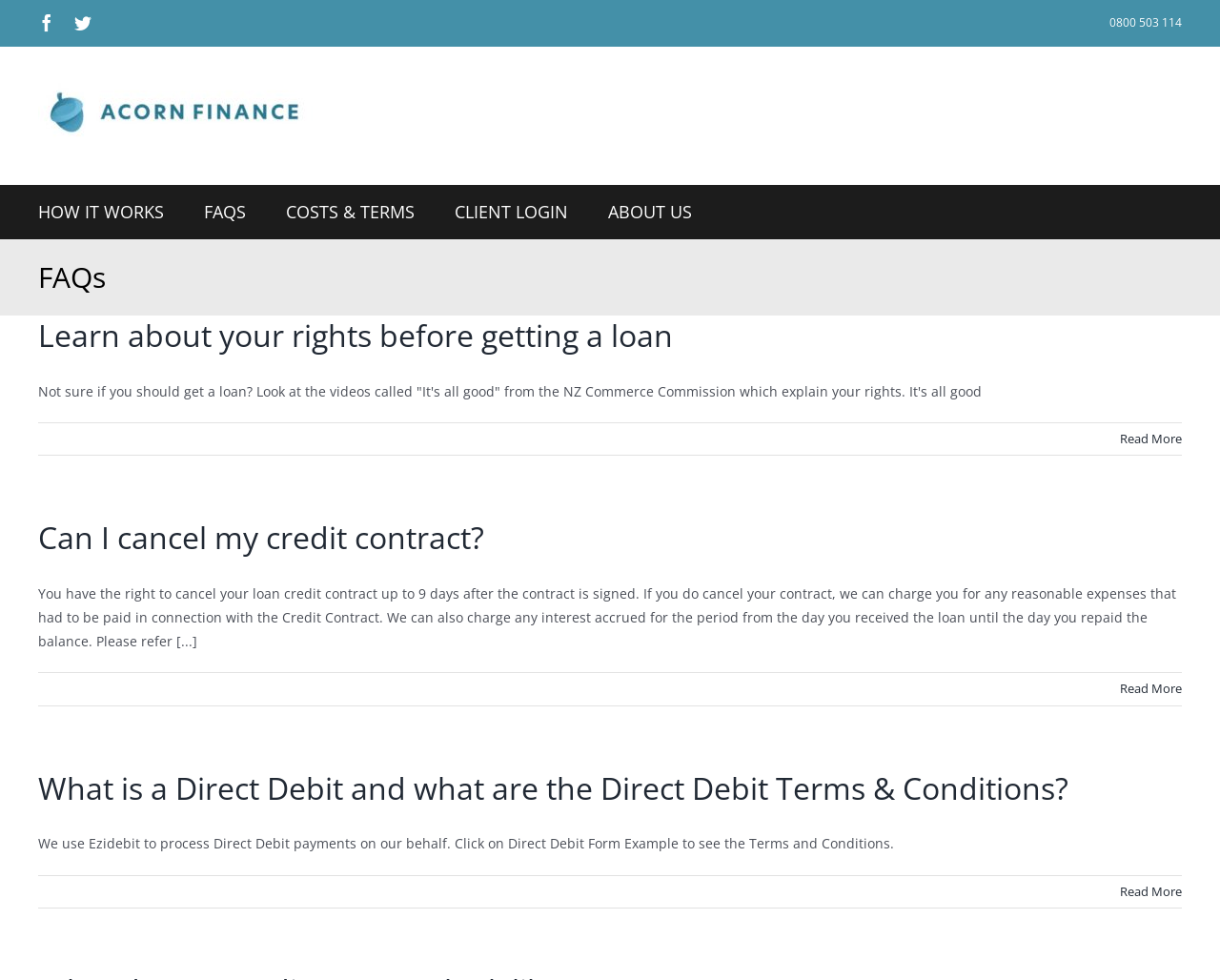Please specify the bounding box coordinates of the element that should be clicked to execute the given instruction: 'Click on Facebook link'. Ensure the coordinates are four float numbers between 0 and 1, expressed as [left, top, right, bottom].

[0.031, 0.015, 0.045, 0.032]